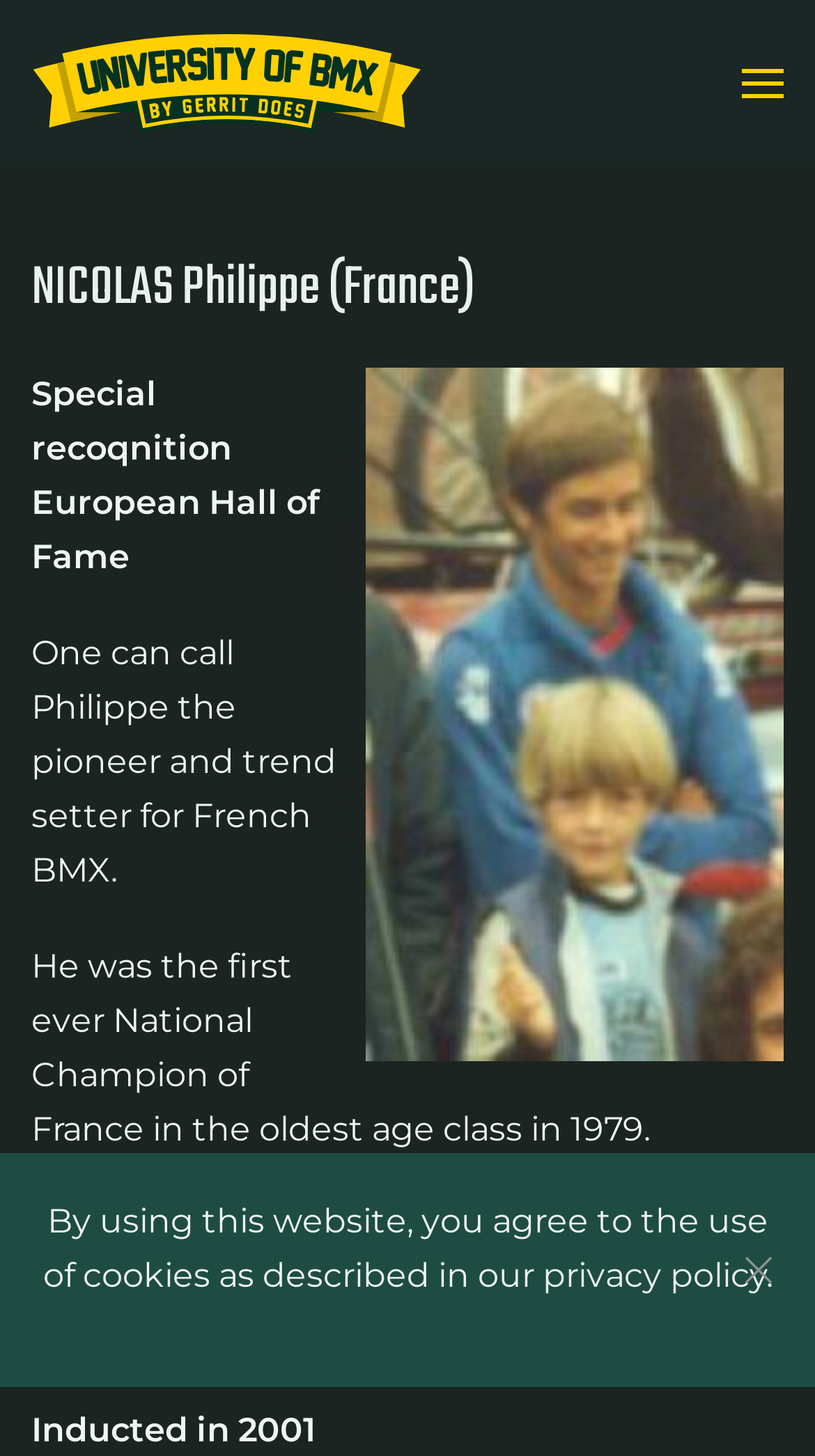What is the age class in which Philippe Nicolas became the first National Champion of France?
Please provide a comprehensive answer to the question based on the webpage screenshot.

The webpage mentions that Philippe Nicolas 'was the first ever National Champion of France in the oldest age class in 1979', indicating that he became the champion in the oldest age class.